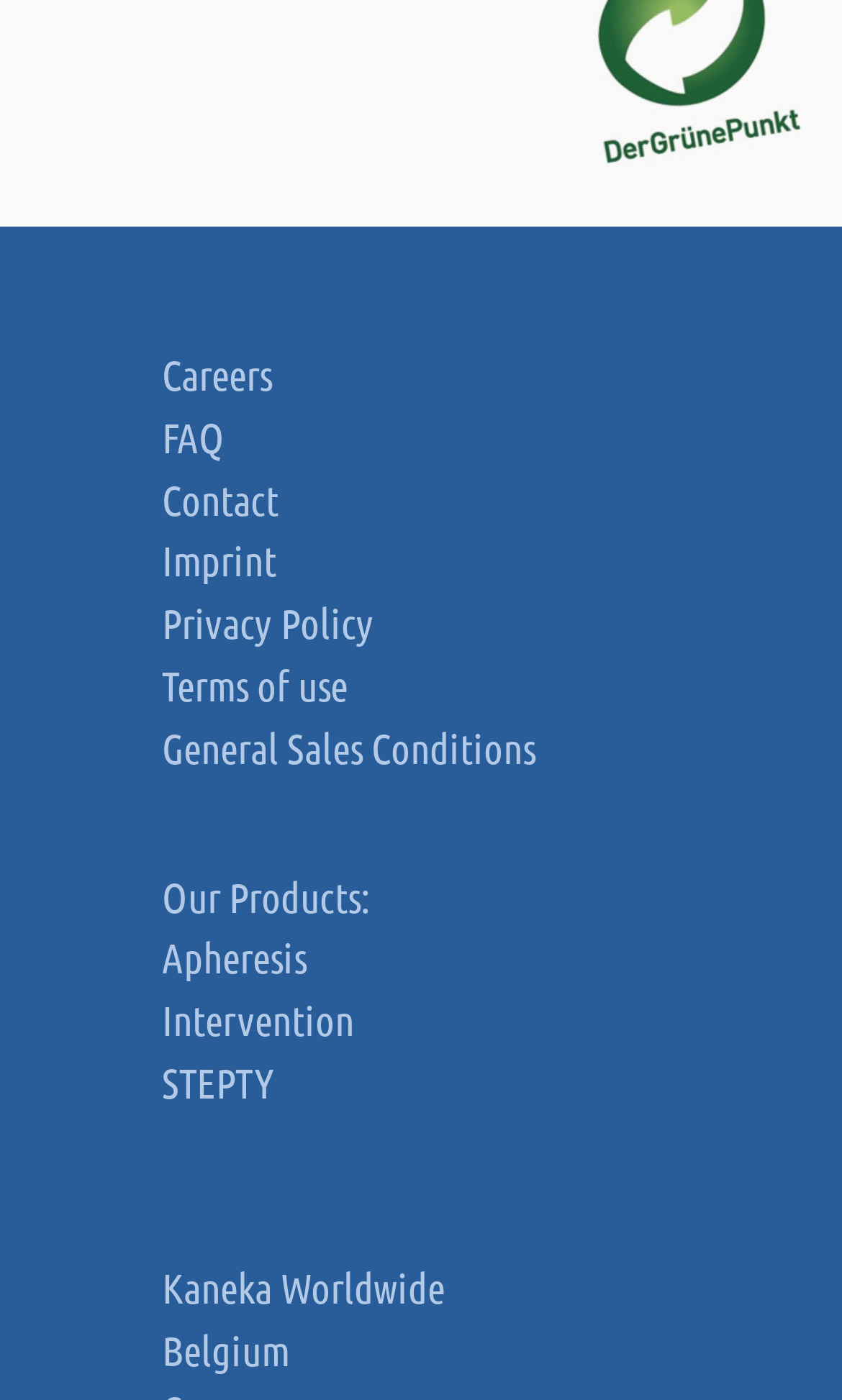Please identify the bounding box coordinates of the area that needs to be clicked to follow this instruction: "View careers".

[0.192, 0.25, 0.323, 0.285]